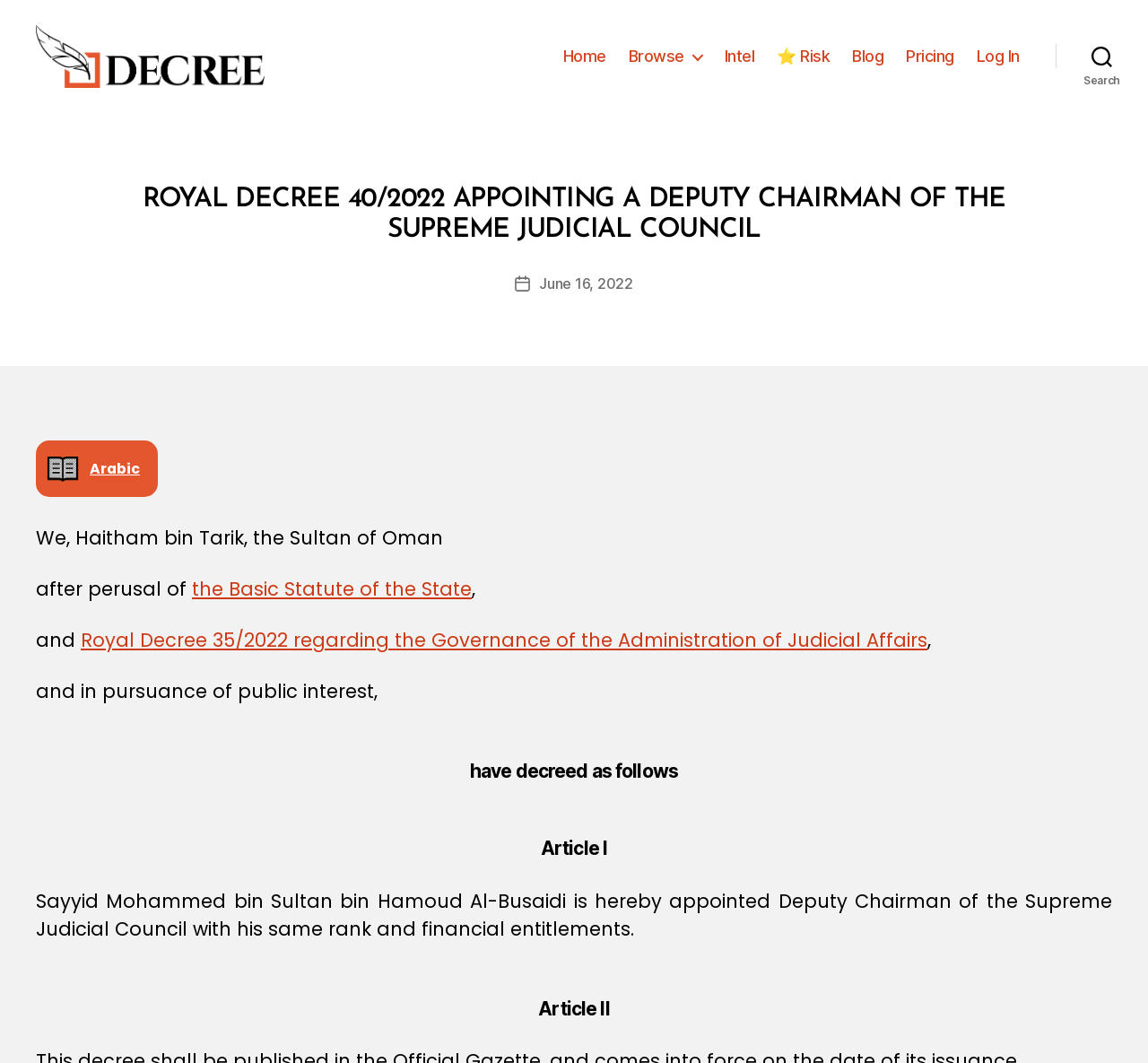Analyze and describe the webpage in a detailed narrative.

This webpage appears to be a formal document, specifically a royal decree, with a title "Royal Decree 40/2022 Appointing a Deputy Chairman of the Supreme Judicial Council – Decree". 

At the top left, there is a link and an image, both labeled "Decree". 

Below this, there is a horizontal navigation bar with seven links: "Home", "Browse", "Intel", "⭐️ Risk", "Blog", "Pricing", and "Log In", arranged from left to right.

To the right of the navigation bar, there is a search button. 

Below the navigation bar, there is a header section with a category label "Categories" and a link "ROYAL DECREE". The main title of the decree, "ROYAL DECREE 40/2022 APPOINTING A DEPUTY CHAIRMAN OF THE SUPREME JUDICIAL COUNCIL", is displayed prominently. 

Underneath the title, there is information about the post author, "admin", and the post date, "June 16, 2022". 

The main content of the decree is divided into sections, with headings "We, Haitham bin Tarik, the Sultan of Oman", "have decreed as follows", "Article I", and "Article II". The text within these sections appears to be the formal language of the decree, with references to other laws and regulations, such as "the Basic Statute of the State" and "Royal Decree 35/2022 regarding the Governance of the Administration of Judicial Affairs". 

At the bottom left, there is a link to an Arabic version of the decree.